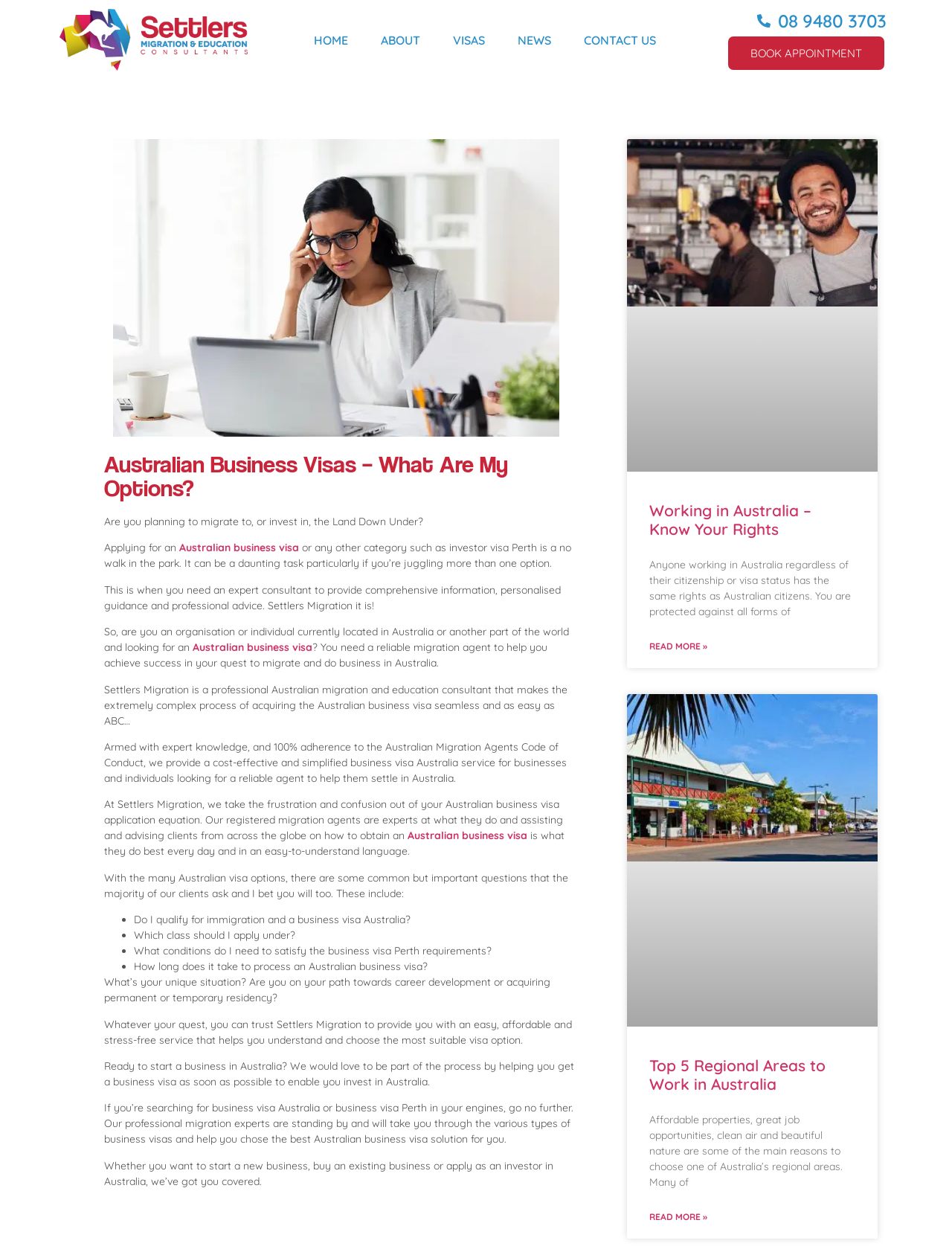Respond to the question below with a single word or phrase:
What are some common questions asked by clients of the migration consultant?

Do I qualify for immigration and a business visa Australia?